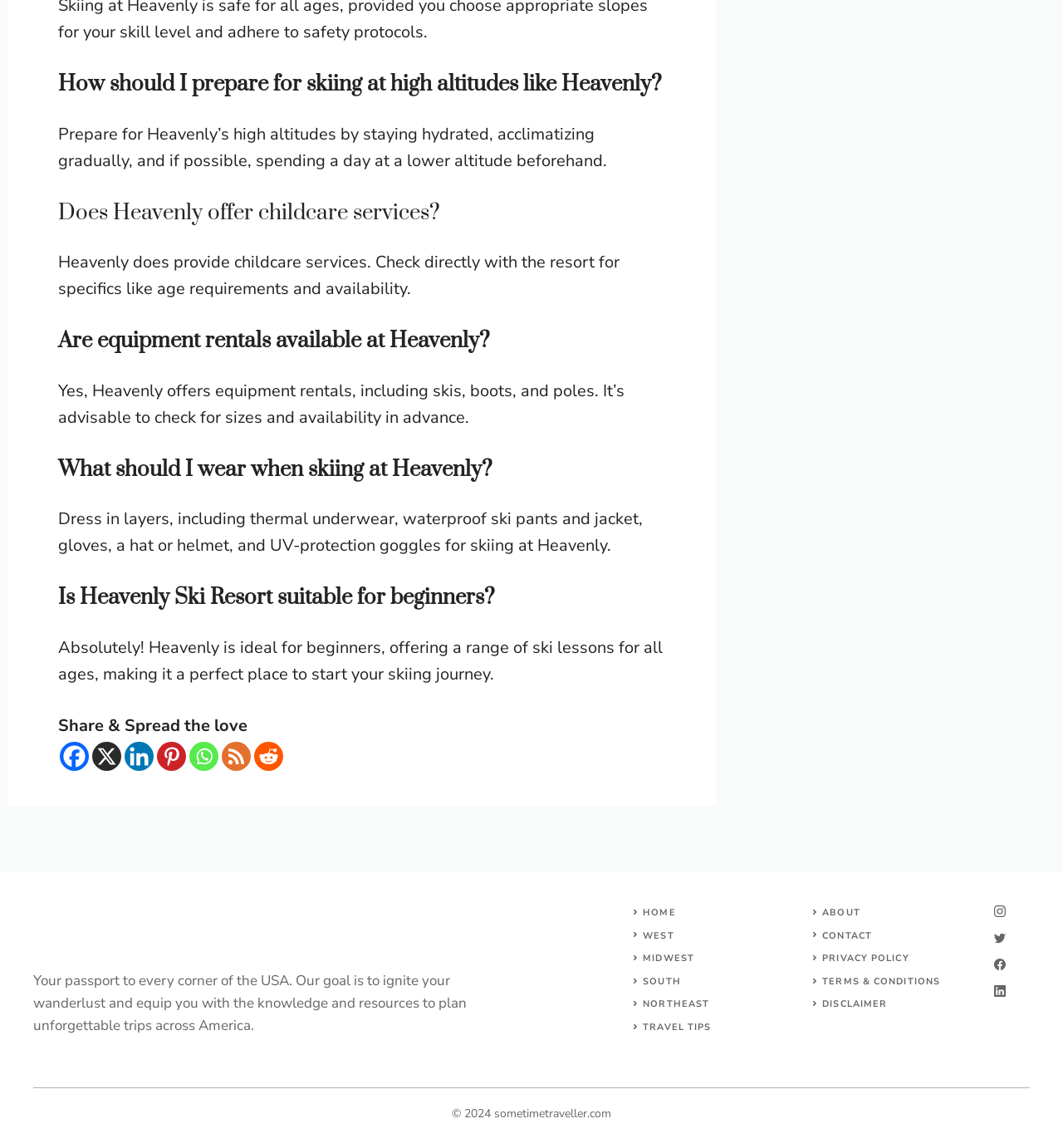Please determine the bounding box coordinates for the element with the description: "Northeast".

[0.605, 0.869, 0.667, 0.88]